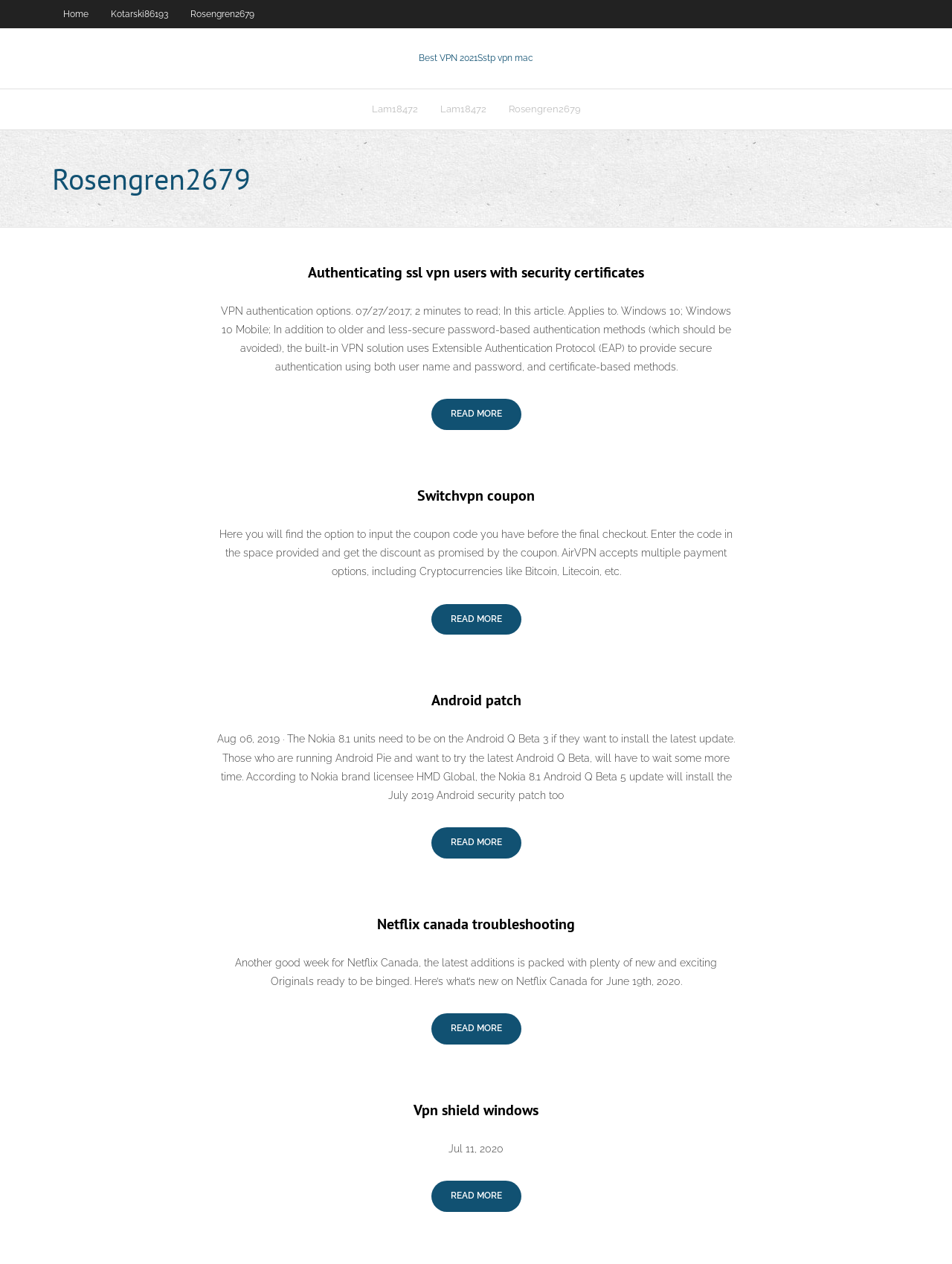Determine the bounding box coordinates for the area that needs to be clicked to fulfill this task: "Click on Switchvpn coupon". The coordinates must be given as four float numbers between 0 and 1, i.e., [left, top, right, bottom].

[0.438, 0.384, 0.562, 0.4]